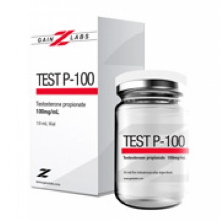Can you give a detailed response to the following question using the information from the image? What is the material of the vial?

The material of the vial can be identified as glass because the caption describes it as a 'clear glass vial'. This implies that the vial is made of a transparent glass material, which allows the user to see the contents inside.